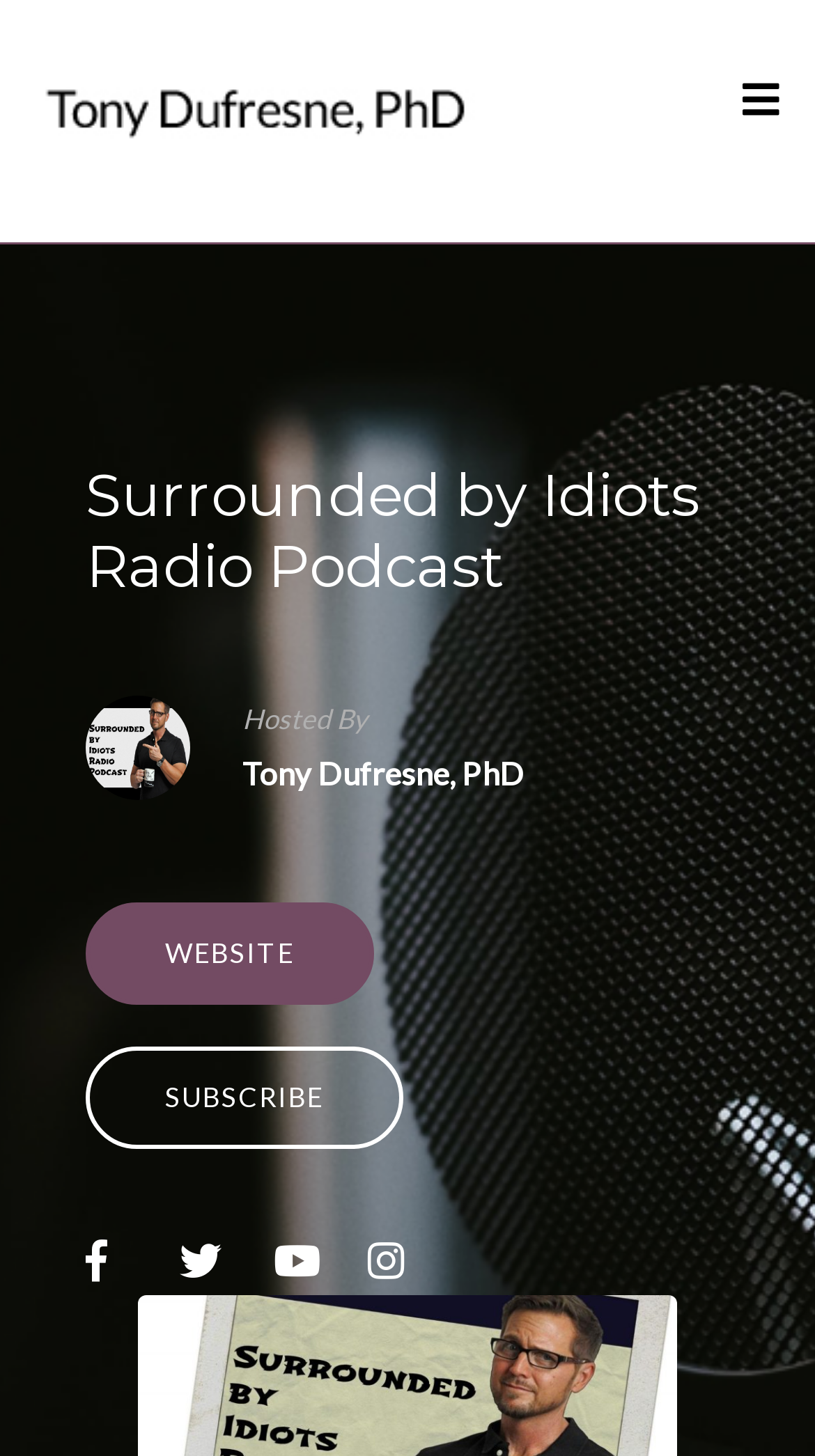Specify the bounding box coordinates of the element's area that should be clicked to execute the given instruction: "Visit the Surrounded by Idiots Radio Podcast page". The coordinates should be four float numbers between 0 and 1, i.e., [left, top, right, bottom].

[0.105, 0.316, 0.859, 0.413]